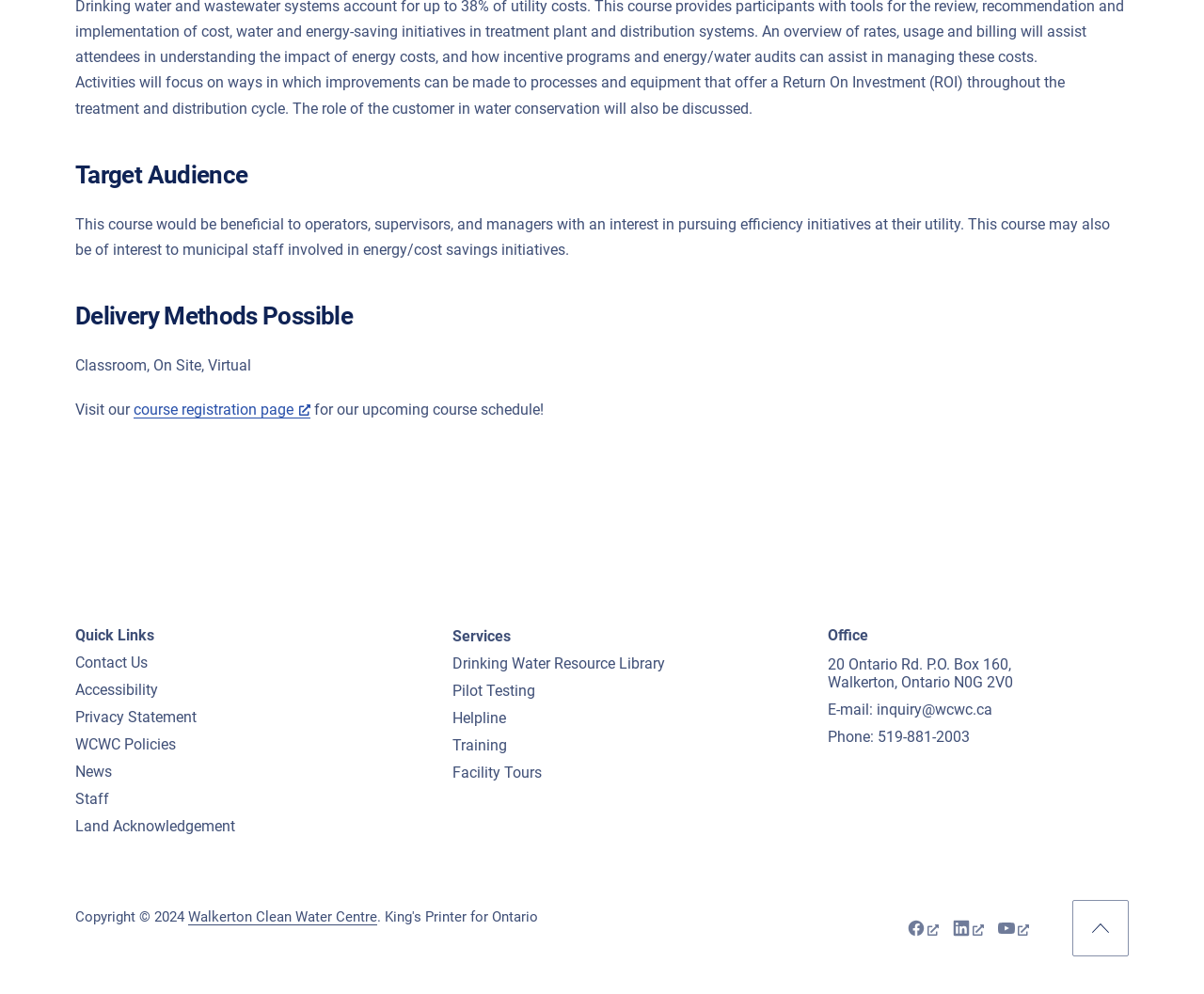Determine the bounding box for the described HTML element: "News". Ensure the coordinates are four float numbers between 0 and 1 in the format [left, top, right, bottom].

[0.062, 0.766, 0.093, 0.786]